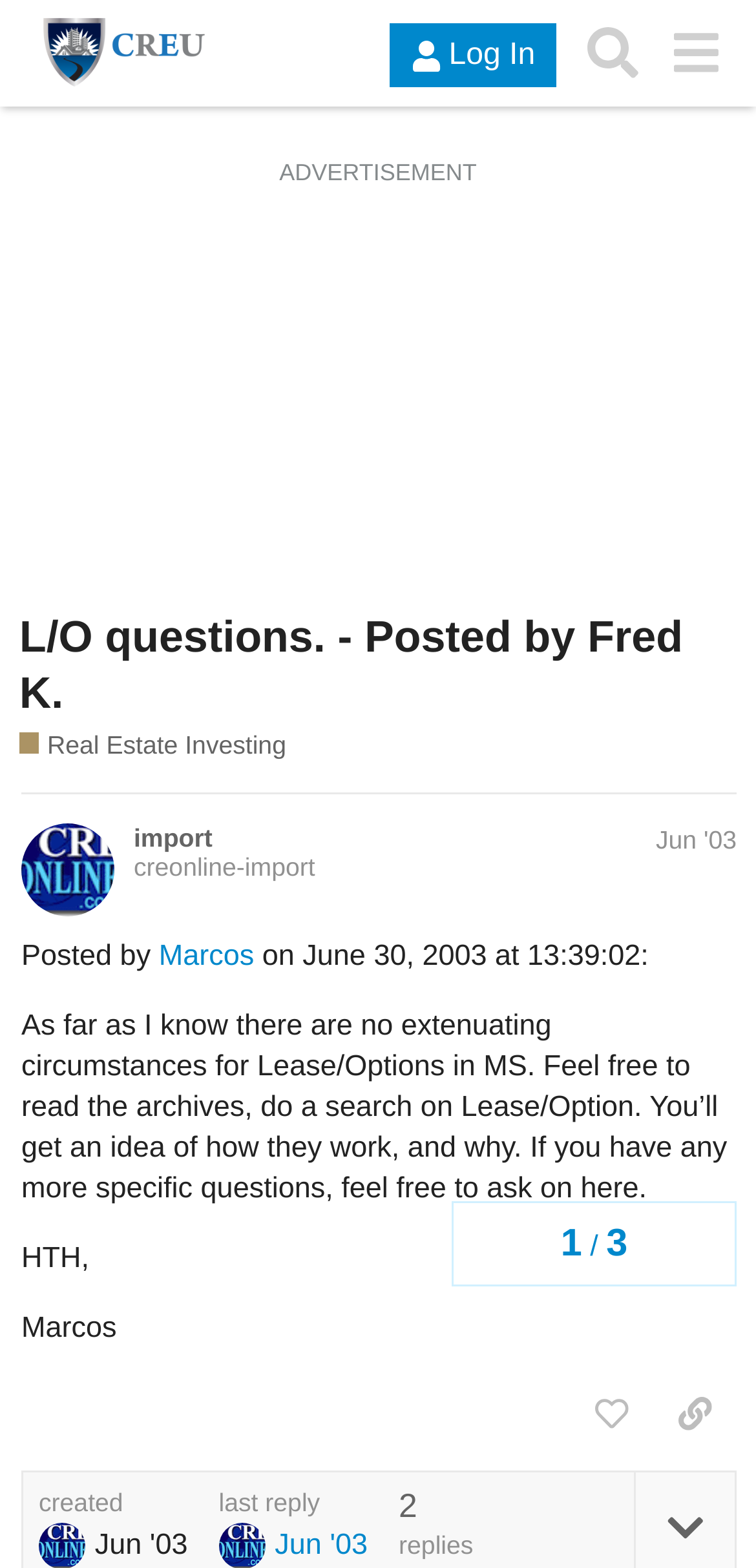Please indicate the bounding box coordinates for the clickable area to complete the following task: "Copy a link to this post to clipboard". The coordinates should be specified as four float numbers between 0 and 1, i.e., [left, top, right, bottom].

[0.864, 0.878, 0.974, 0.926]